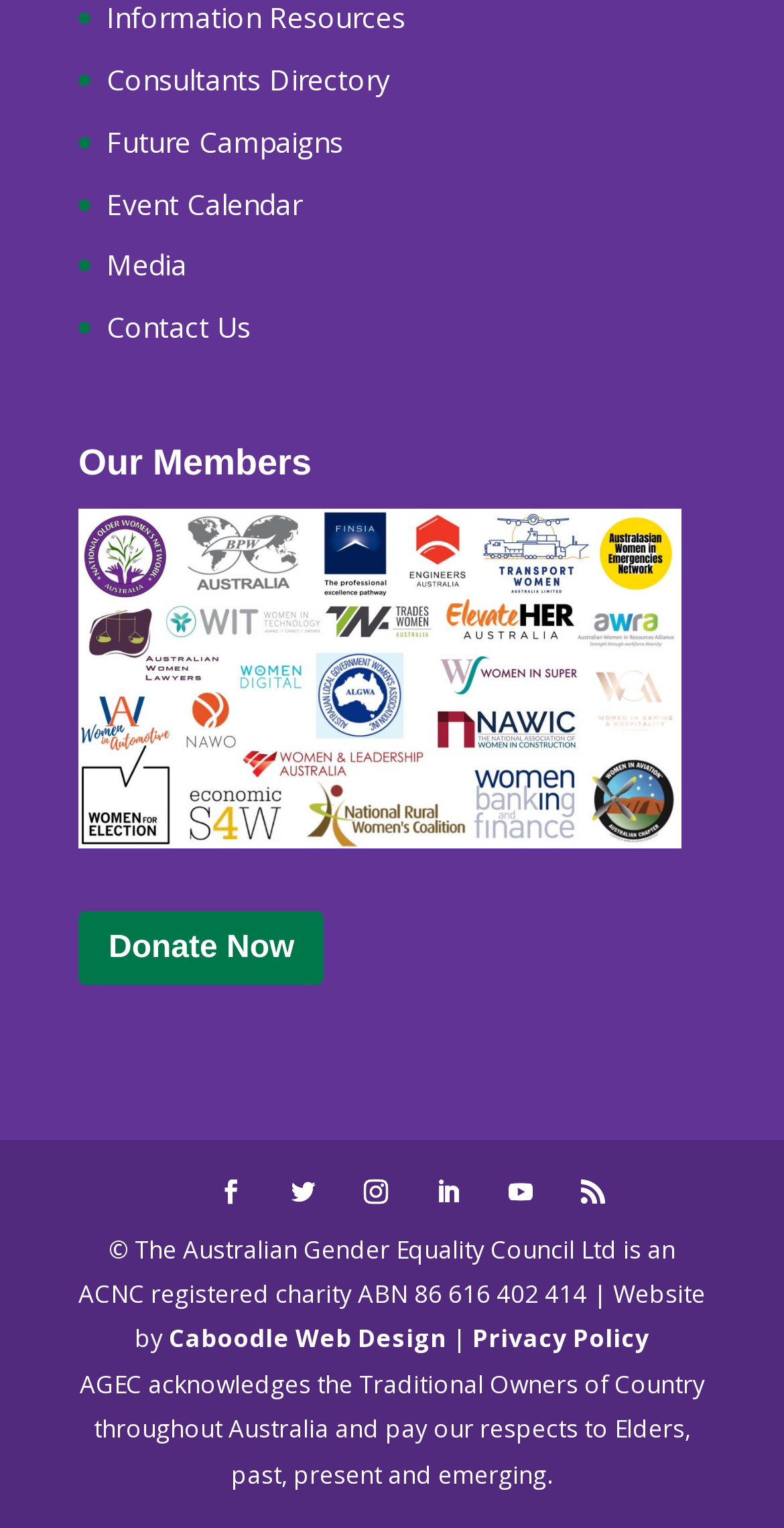How many social media links are available?
Answer briefly with a single word or phrase based on the image.

6